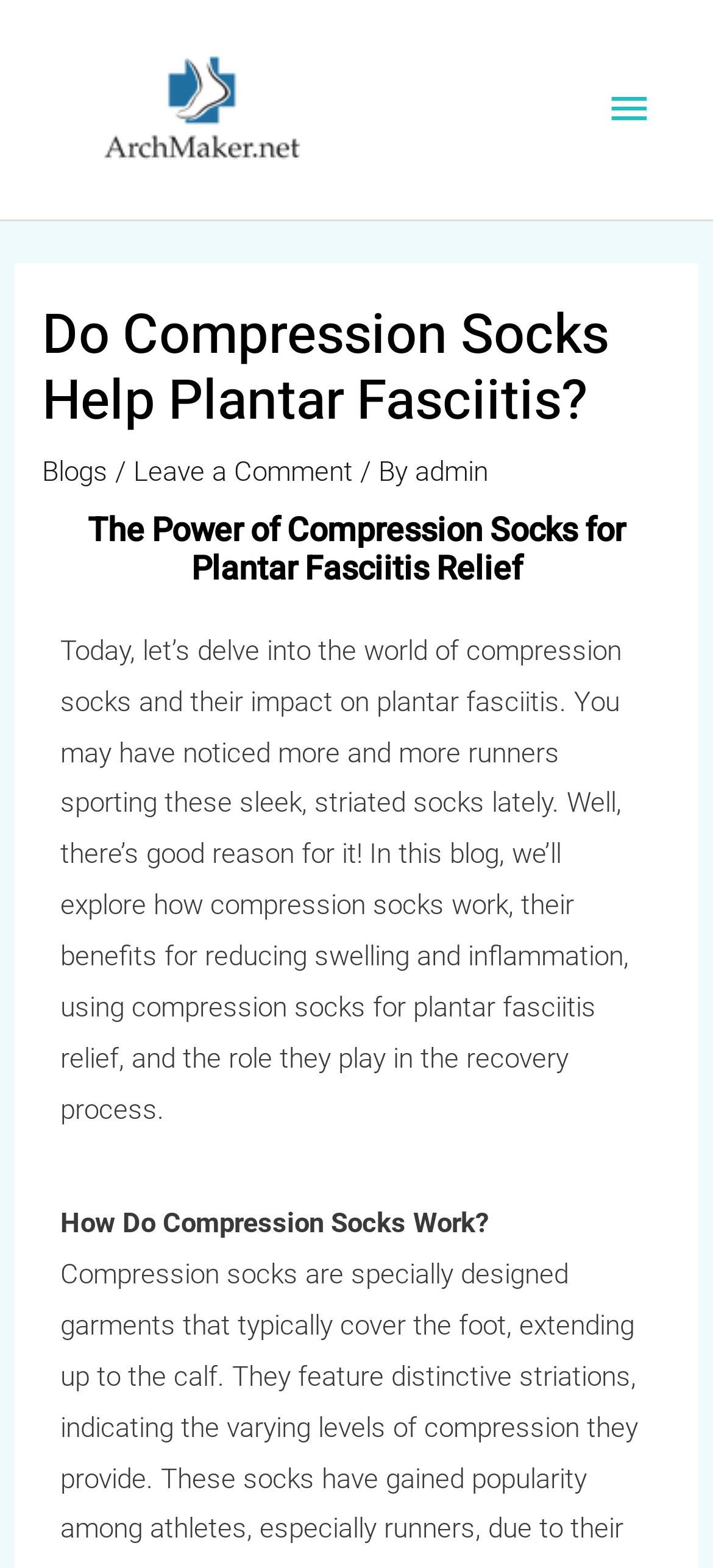Find the bounding box coordinates for the HTML element described in this sentence: "Leave a Comment". Provide the coordinates as four float numbers between 0 and 1, in the format [left, top, right, bottom].

[0.187, 0.29, 0.495, 0.311]